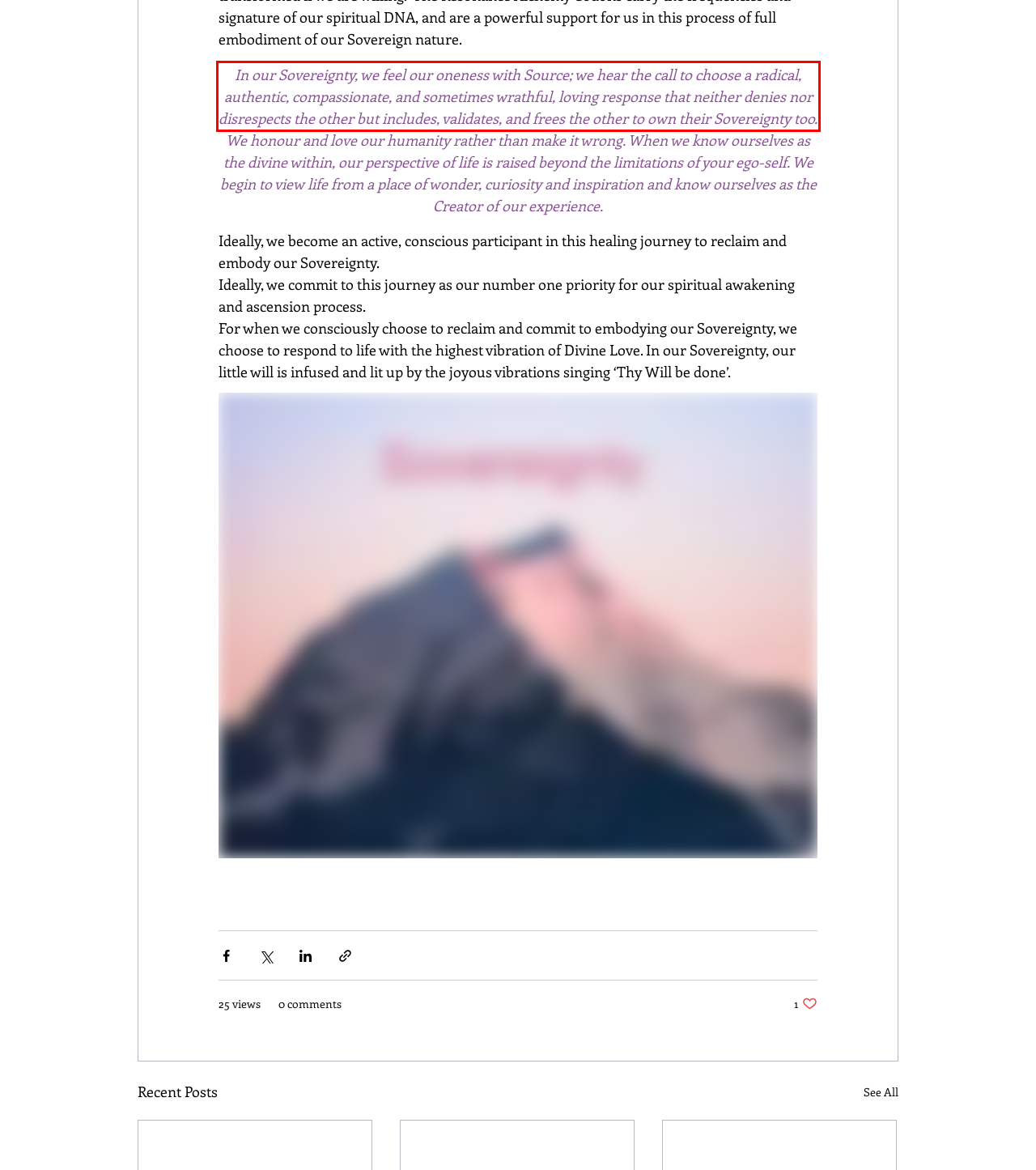You have a screenshot of a webpage with a UI element highlighted by a red bounding box. Use OCR to obtain the text within this highlighted area.

In our Sovereignty, we feel our oneness with Source; we hear the call to choose a radical, authentic, compassionate, and sometimes wrathful, loving response that neither denies nor disrespects the other but includes, validates, and frees the other to own their Sovereignty too.